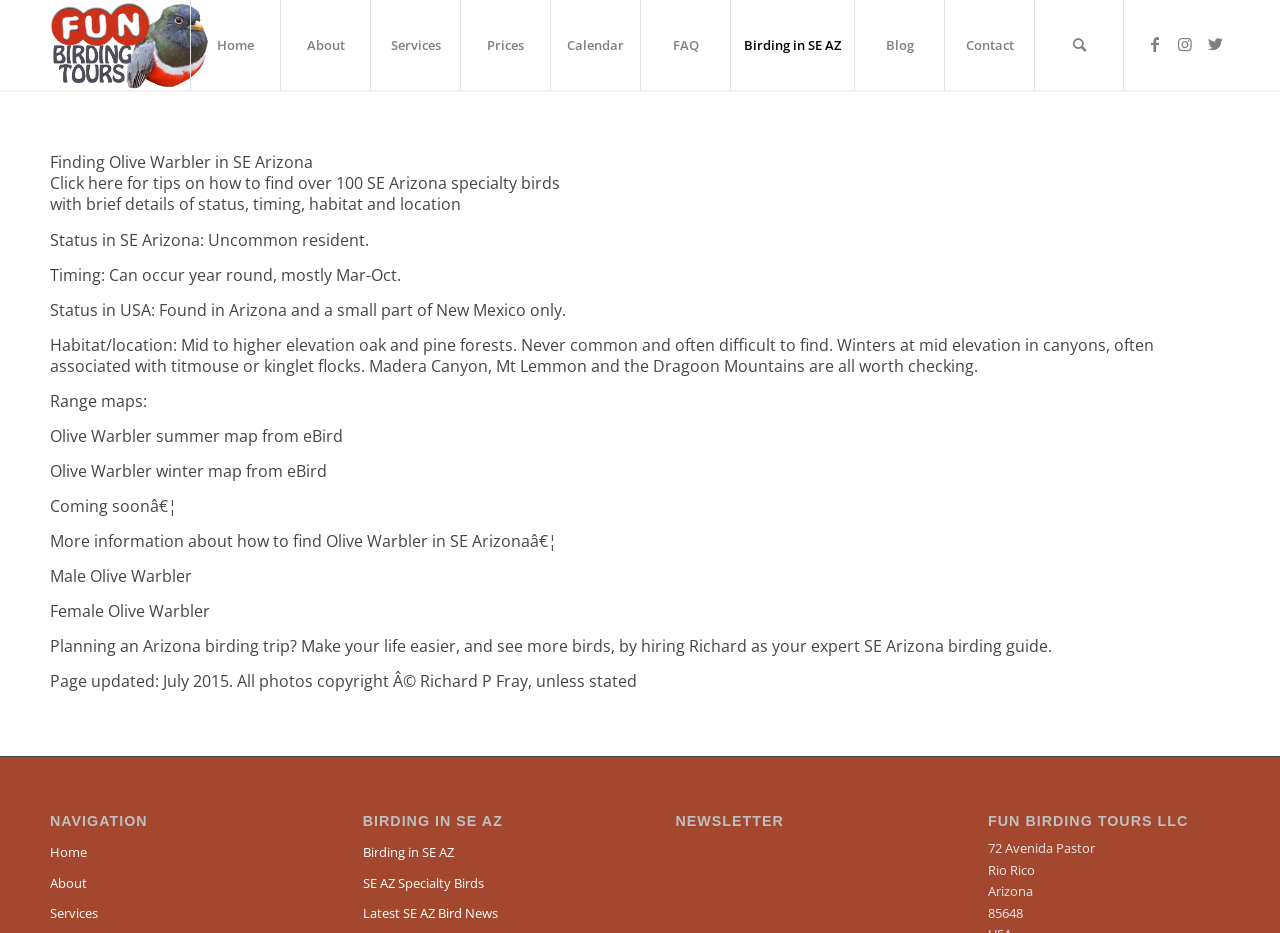Find the bounding box coordinates for the element that must be clicked to complete the instruction: "Choose a color for 'OAS Table'". The coordinates should be four float numbers between 0 and 1, indicated as [left, top, right, bottom].

None